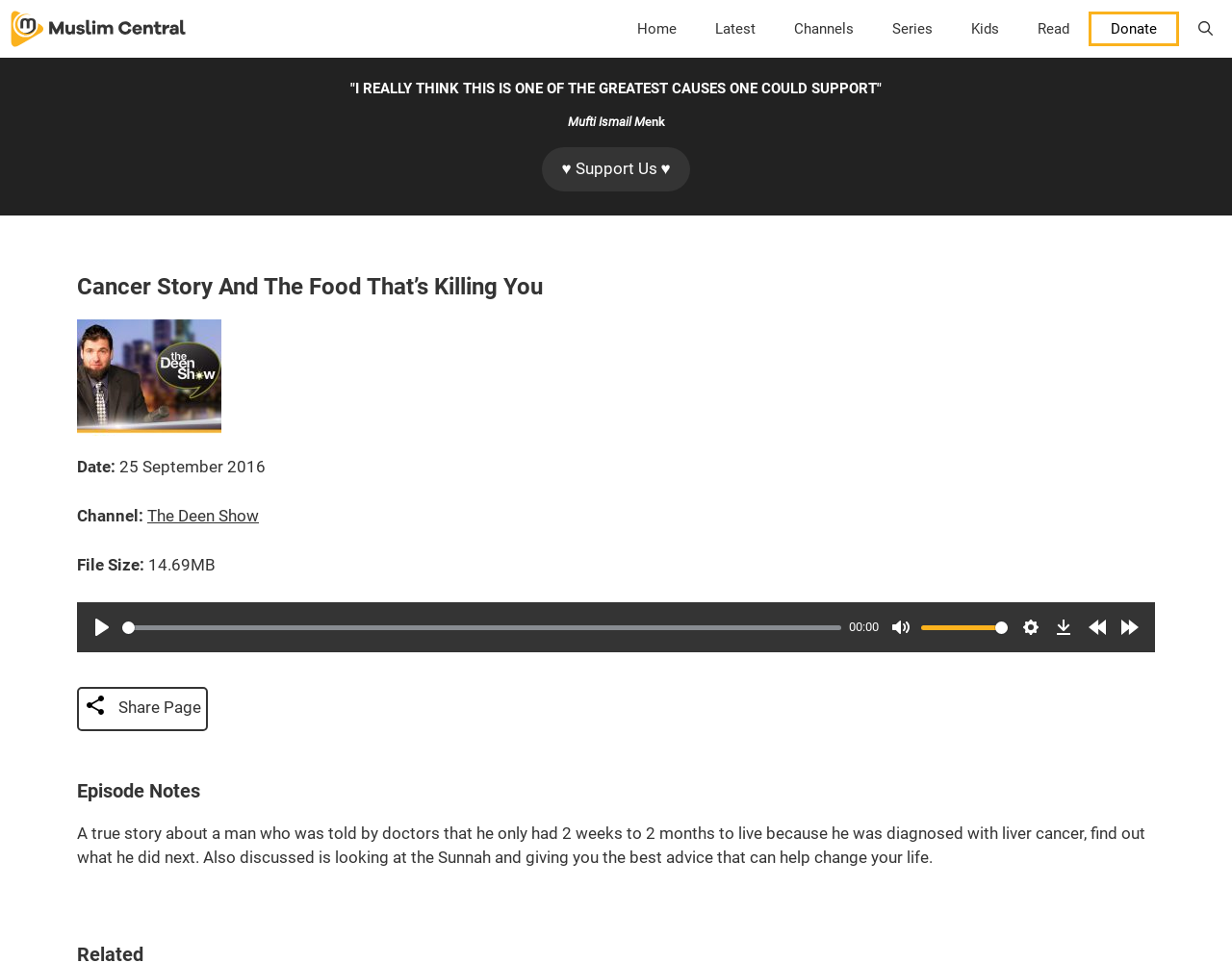Please find the bounding box coordinates (top-left x, top-left y, bottom-right x, bottom-right y) in the screenshot for the UI element described as follows: ♥ Support Us ♥

[0.44, 0.153, 0.56, 0.198]